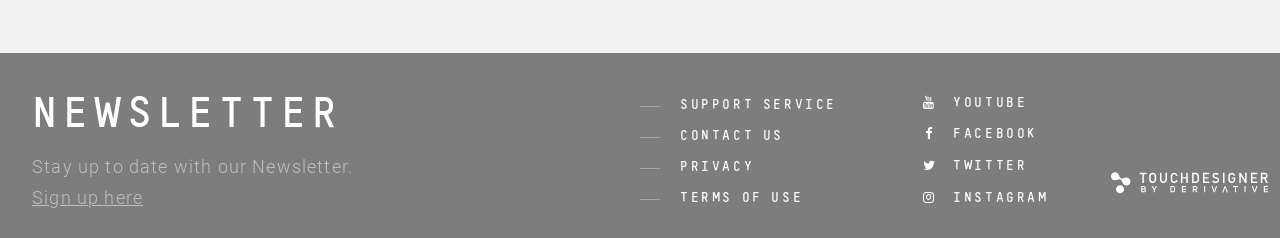Kindly determine the bounding box coordinates for the area that needs to be clicked to execute this instruction: "Sign up for the newsletter".

[0.025, 0.784, 0.112, 0.872]